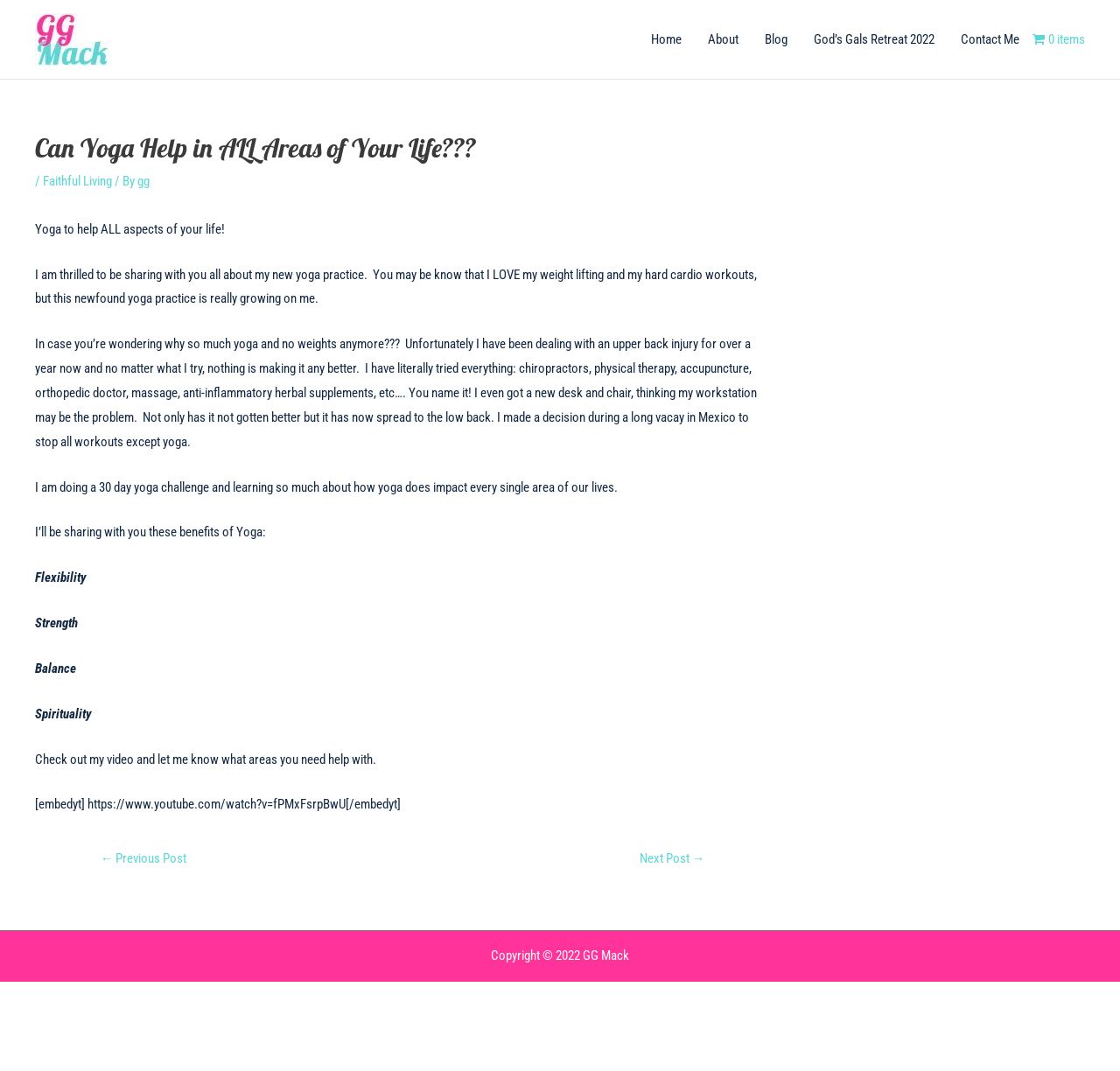Please identify the bounding box coordinates of the region to click in order to complete the task: "Click on the 'Home' link". The coordinates must be four float numbers between 0 and 1, specified as [left, top, right, bottom].

[0.57, 0.012, 0.621, 0.061]